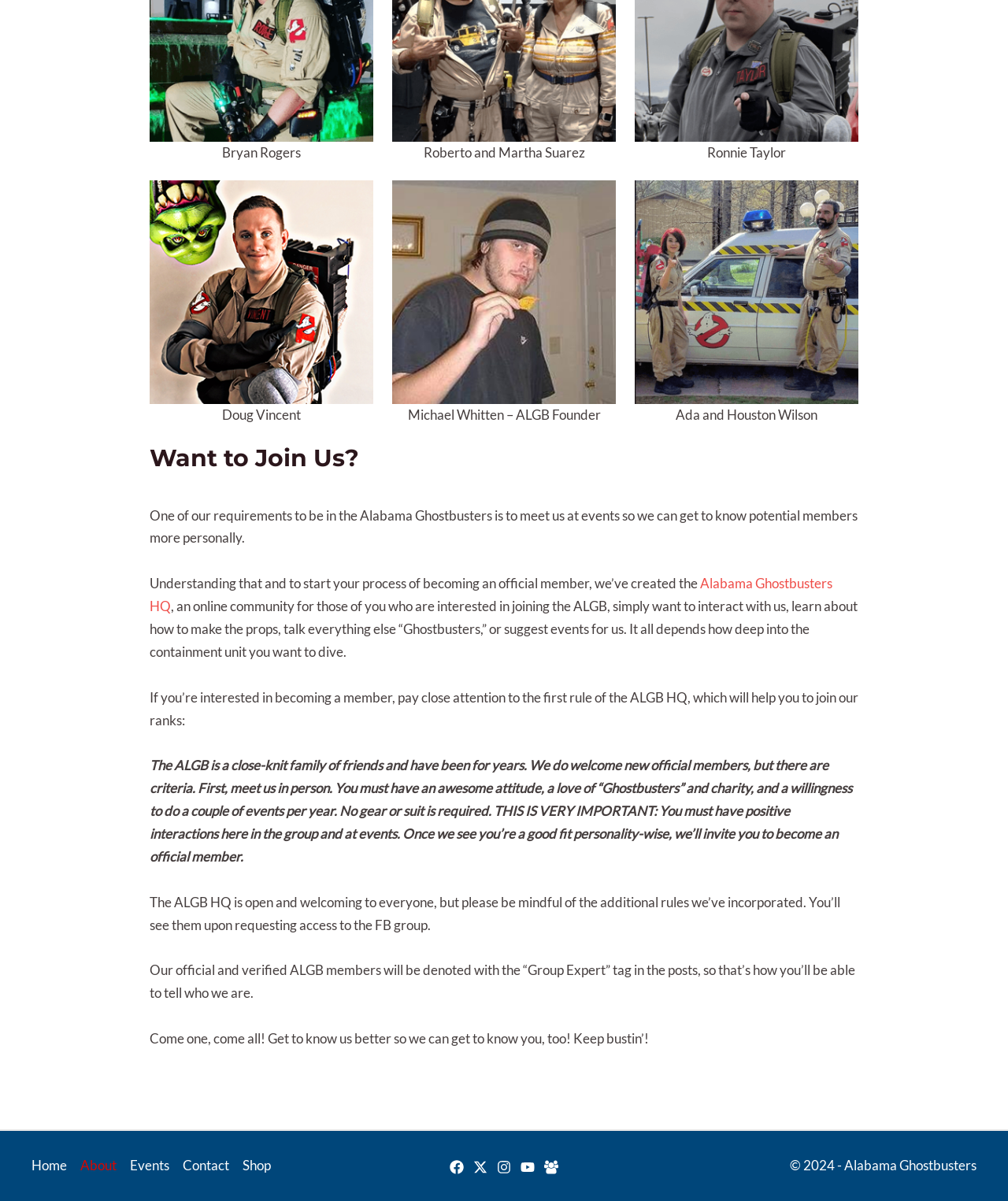Please specify the bounding box coordinates in the format (top-left x, top-left y, bottom-right x, bottom-right y), with values ranging from 0 to 1. Identify the bounding box for the UI component described as follows: Alabama Ghostbusters HQ

[0.148, 0.479, 0.826, 0.512]